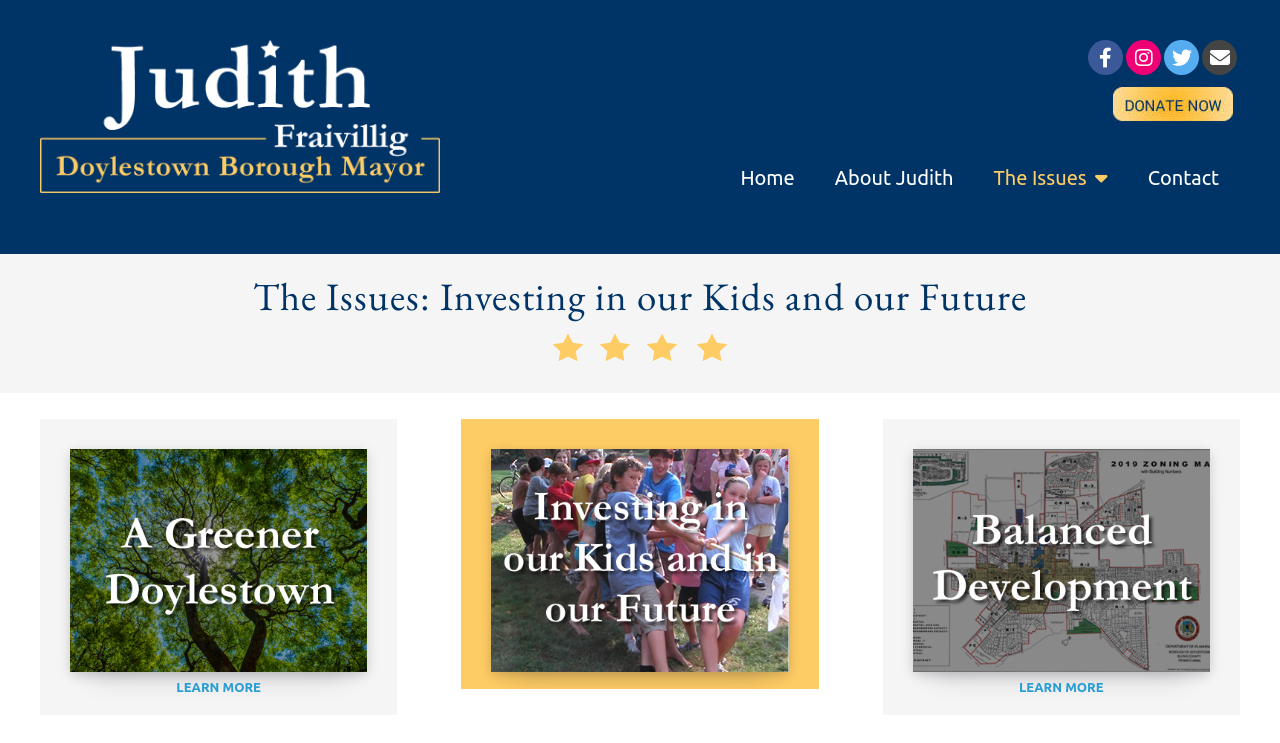What is the name of the person running for office?
Using the information from the image, answer the question thoroughly.

I looked at the link 'Judith for Doylestown' and the image with the same caption, and figured out that the name of the person running for office is Judith.